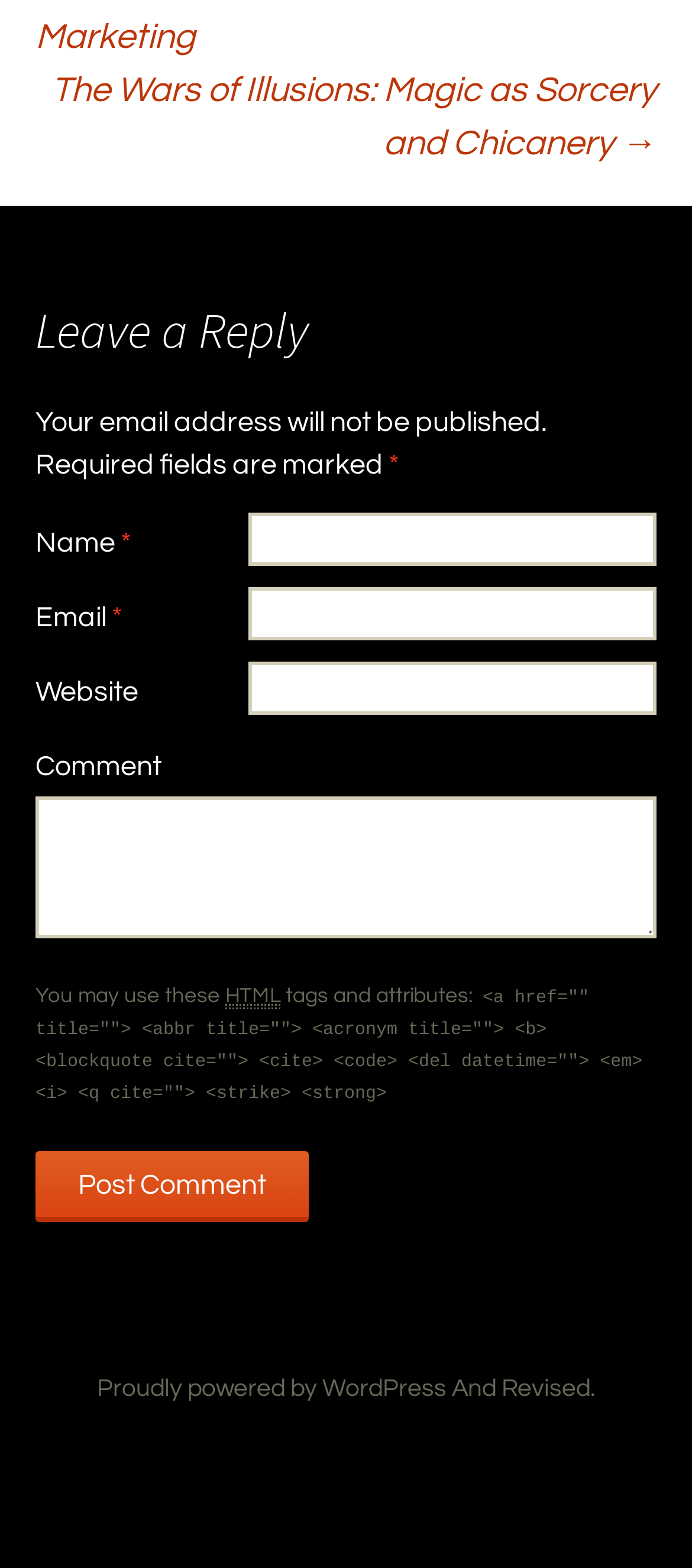Please identify the bounding box coordinates of the clickable element to fulfill the following instruction: "Enter your name". The coordinates should be four float numbers between 0 and 1, i.e., [left, top, right, bottom].

[0.359, 0.327, 0.949, 0.361]